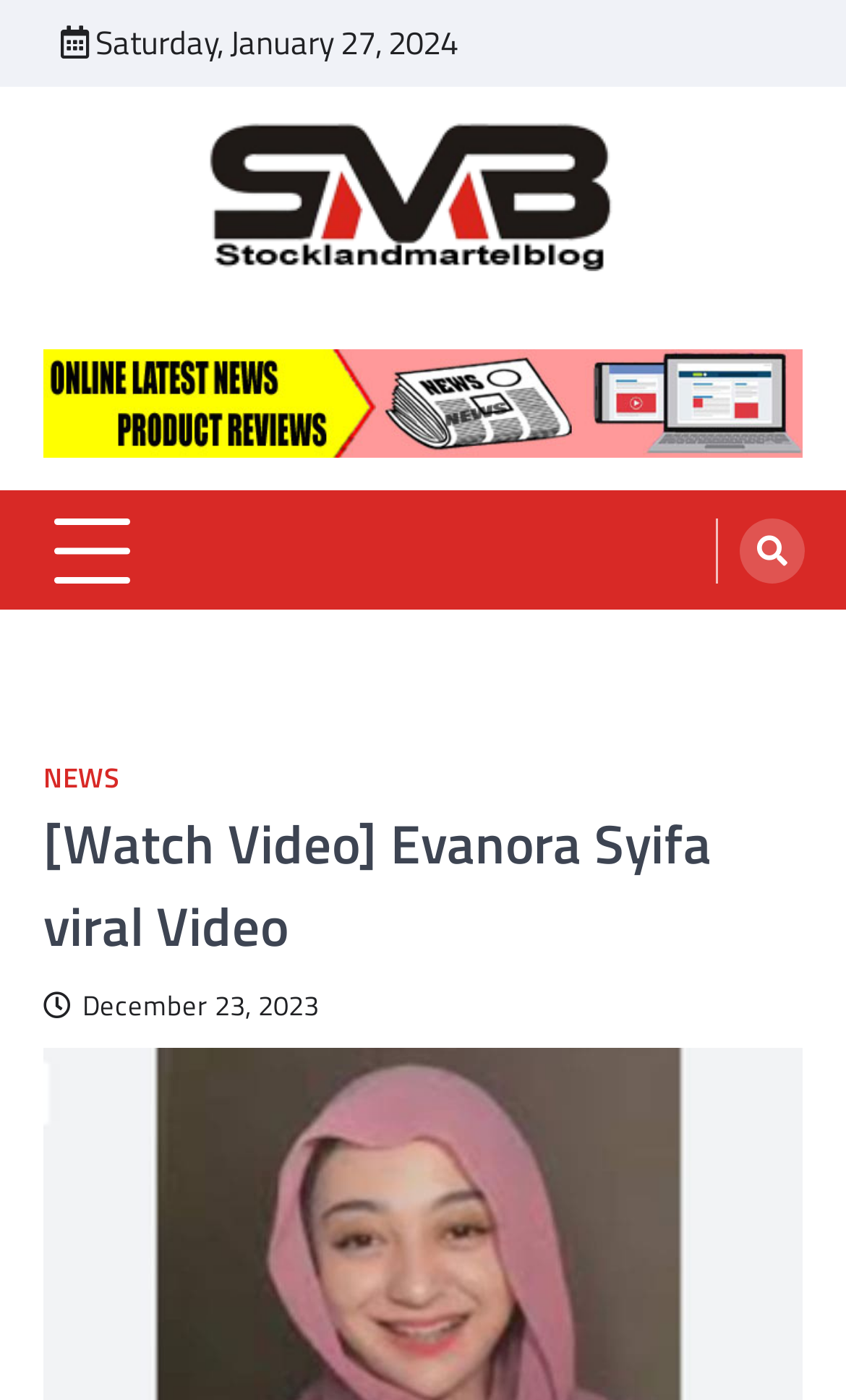Bounding box coordinates should be in the format (top-left x, top-left y, bottom-right x, bottom-right y) and all values should be floating point numbers between 0 and 1. Determine the bounding box coordinate for the UI element described as: title="Search"

[0.874, 0.37, 0.951, 0.416]